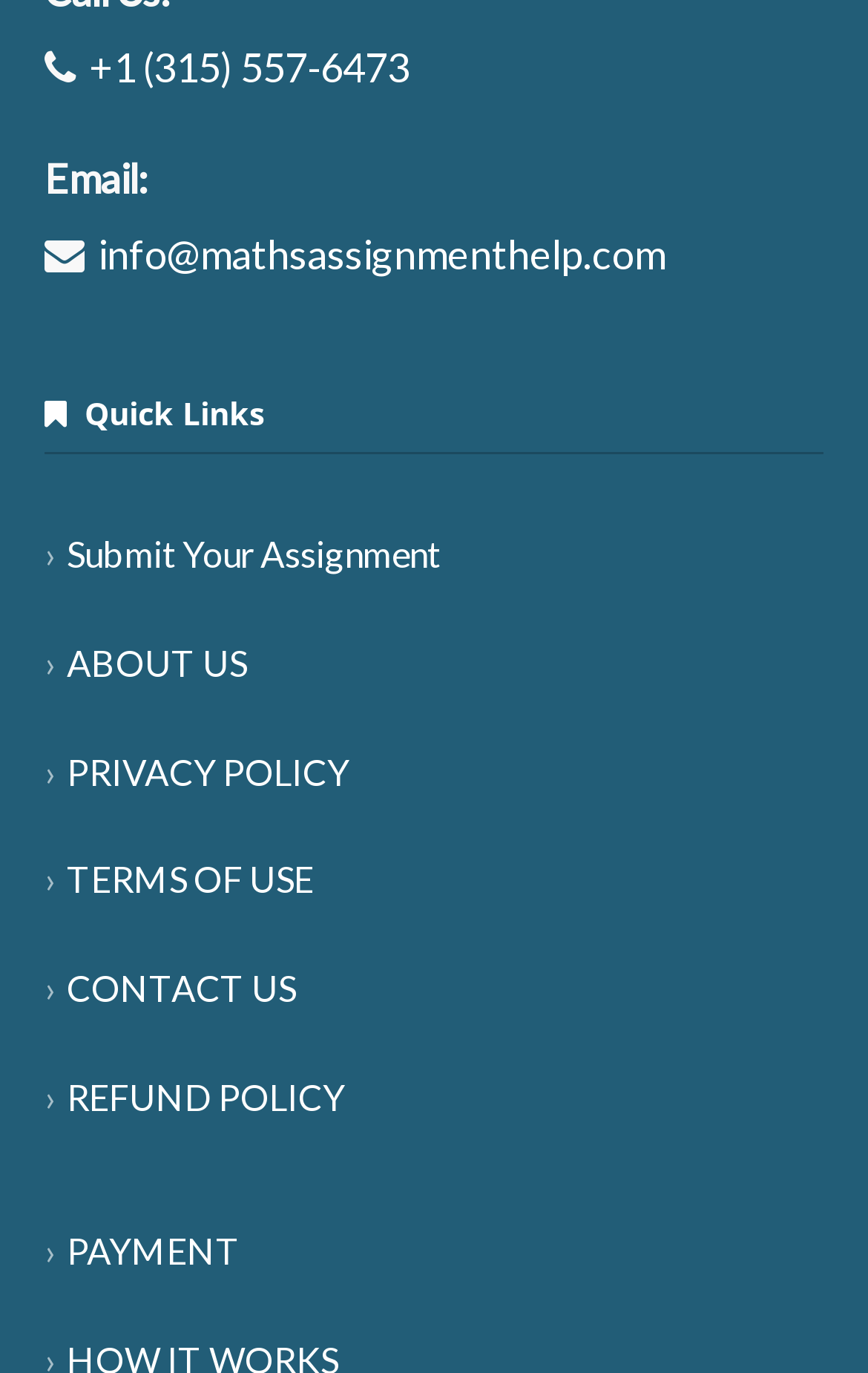Kindly determine the bounding box coordinates of the area that needs to be clicked to fulfill this instruction: "Call the phone number".

[0.103, 0.031, 0.472, 0.067]